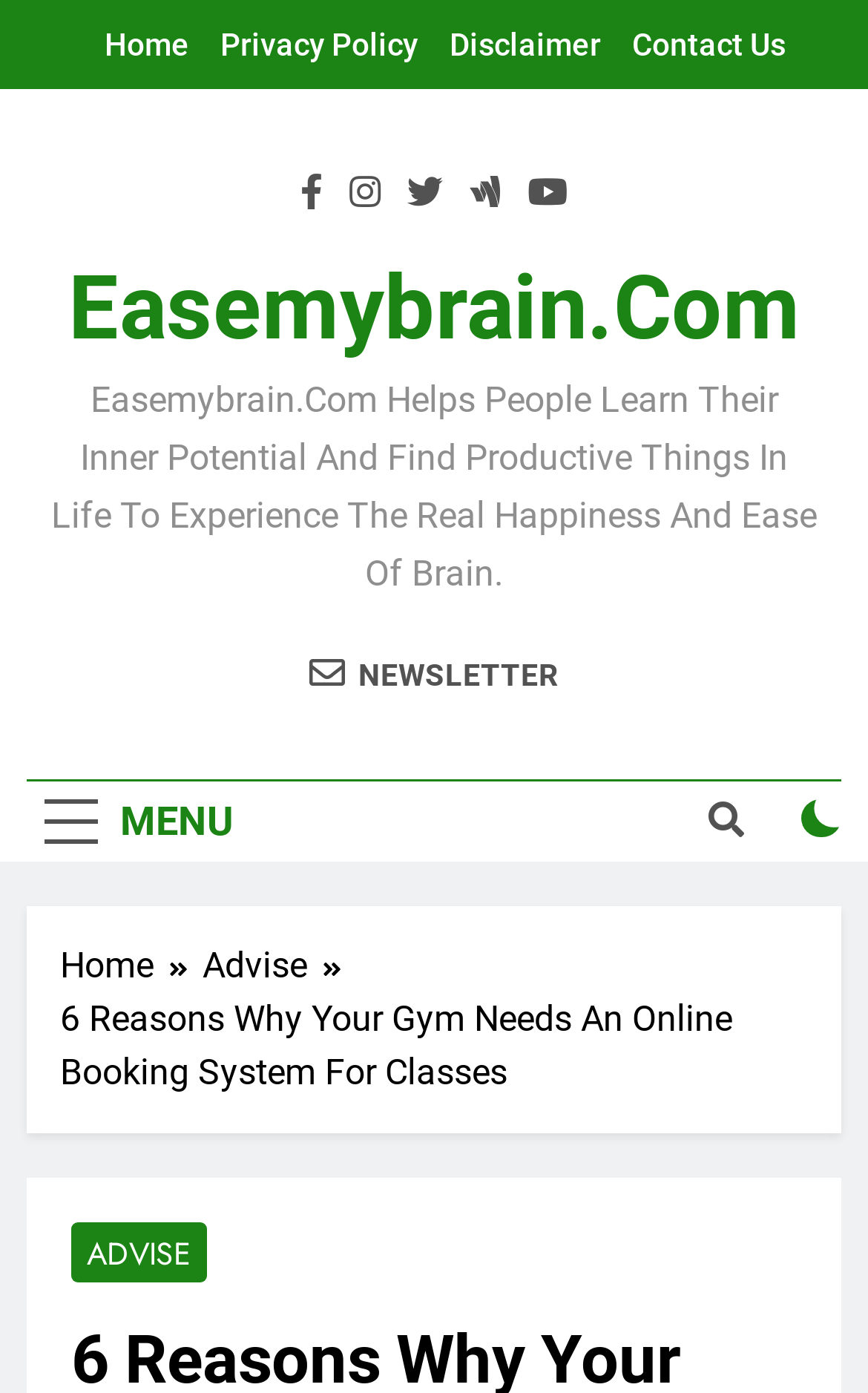Locate the bounding box coordinates of the area where you should click to accomplish the instruction: "read advise".

[0.082, 0.877, 0.238, 0.92]